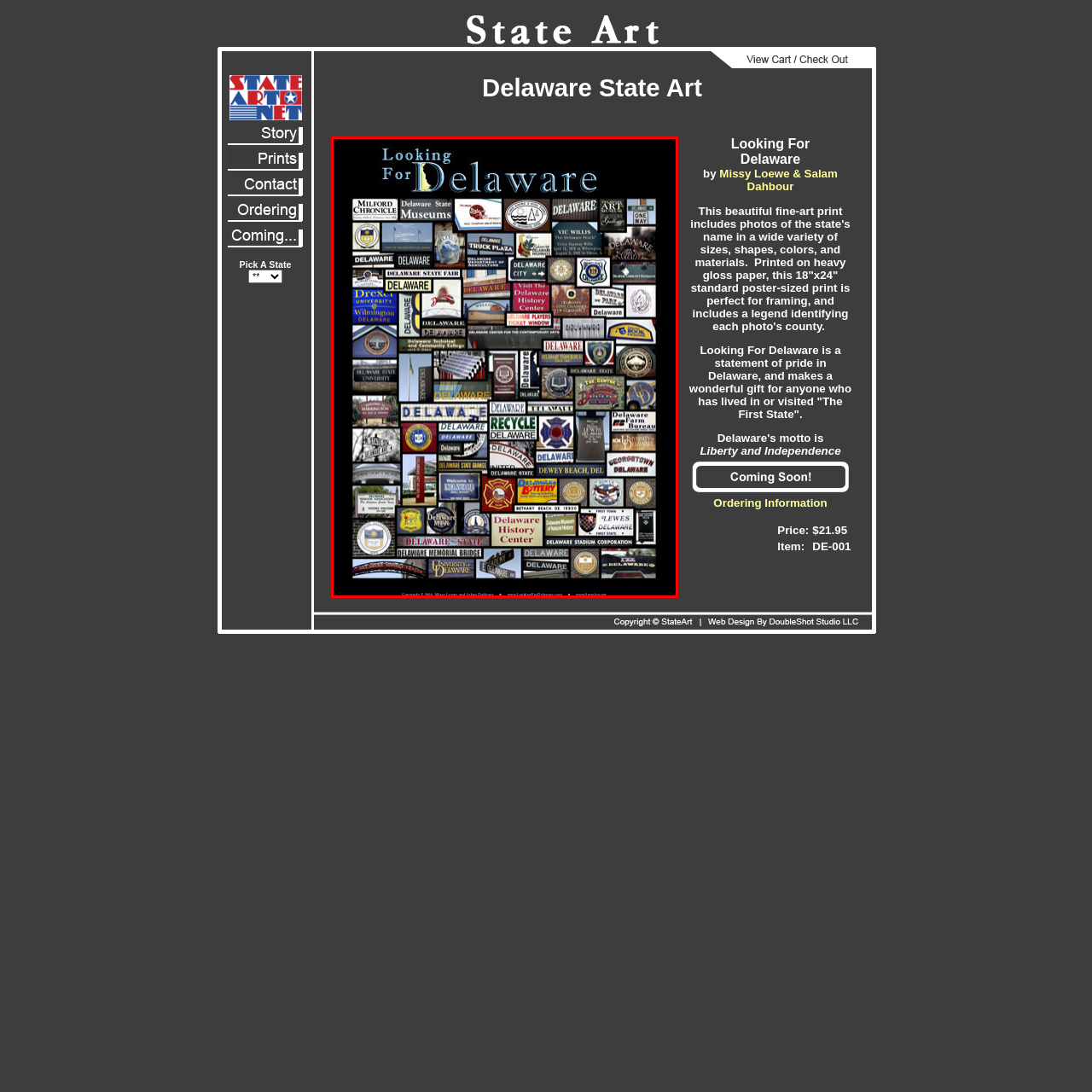Refer to the image contained within the red box, What is the size of the fine-art print?
 Provide your response as a single word or phrase.

18"x24"